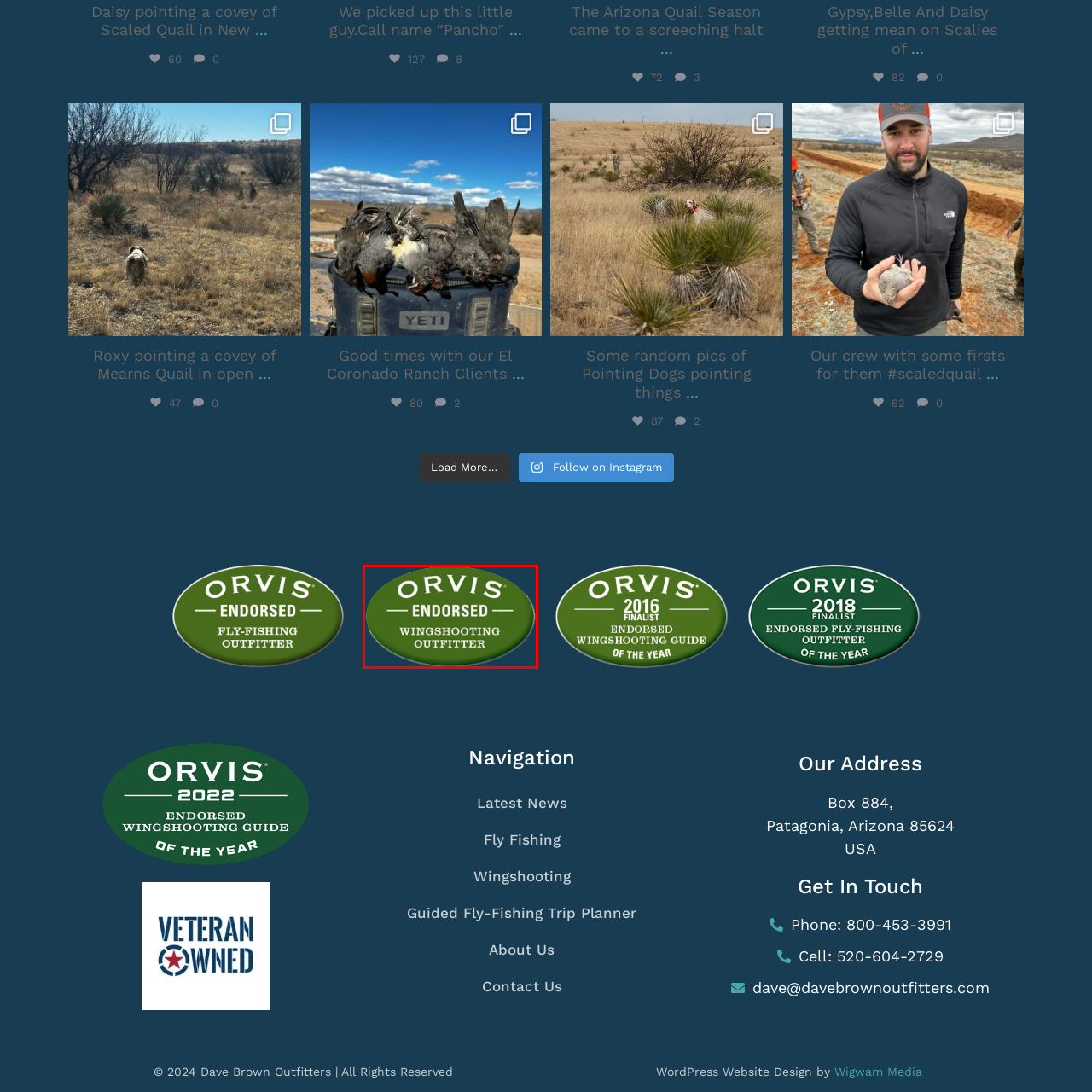Deliver a detailed account of the image that lies within the red box.

The image showcases a badge or emblem for "Orvis Endorsed Wingshooting Outfitter." This certification signifies that the outfitter has been recognized for providing exceptional wingshooting services, adhering to the quality standards set by Orvis, a reputable brand in the sporting goods industry. The badge features a green oval background with bold white text, indicating the endorsement prominently. This symbol serves as a testament to the outfitter's commitment to excellence in wingshooting experiences.